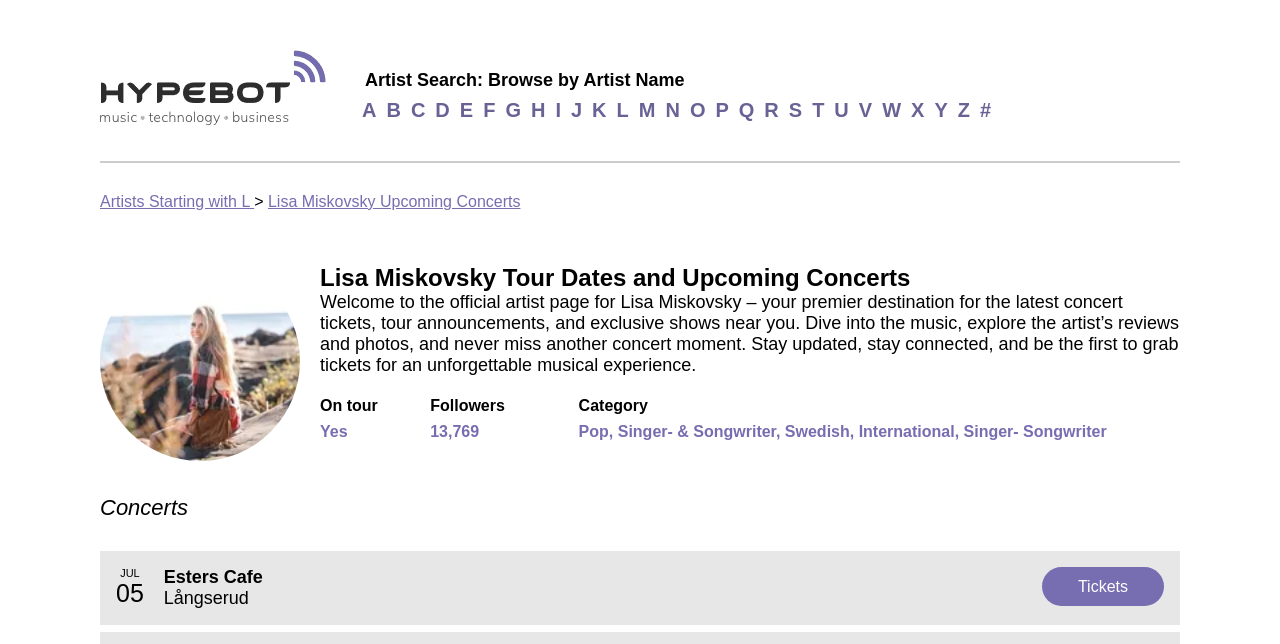Given the webpage screenshot and the description, determine the bounding box coordinates (top-left x, top-left y, bottom-right x, bottom-right y) that define the location of the UI element matching this description: w

[0.689, 0.153, 0.704, 0.189]